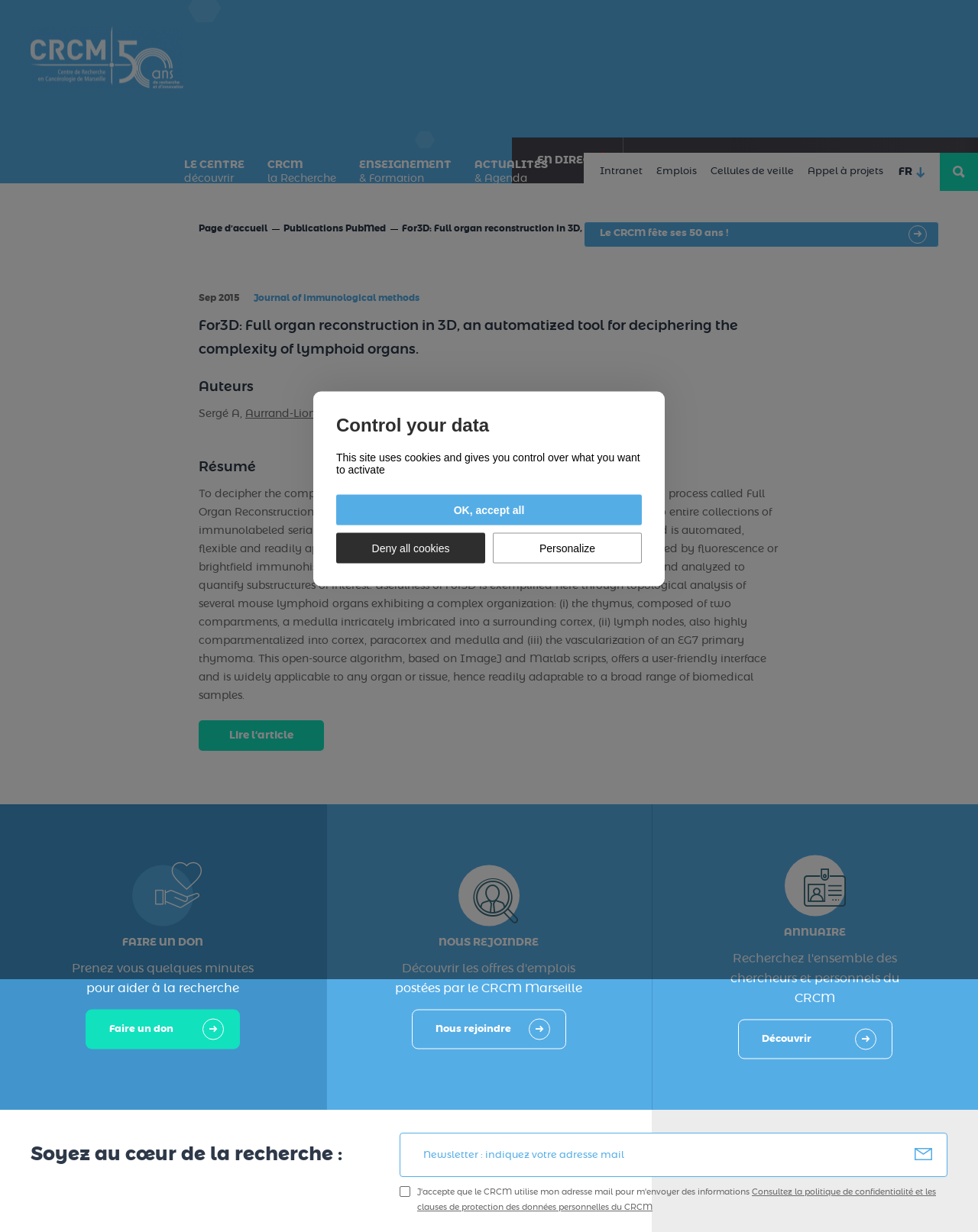Determine the bounding box coordinates of the clickable region to follow the instruction: "Go to EN DIRECT page".

[0.549, 0.126, 0.611, 0.135]